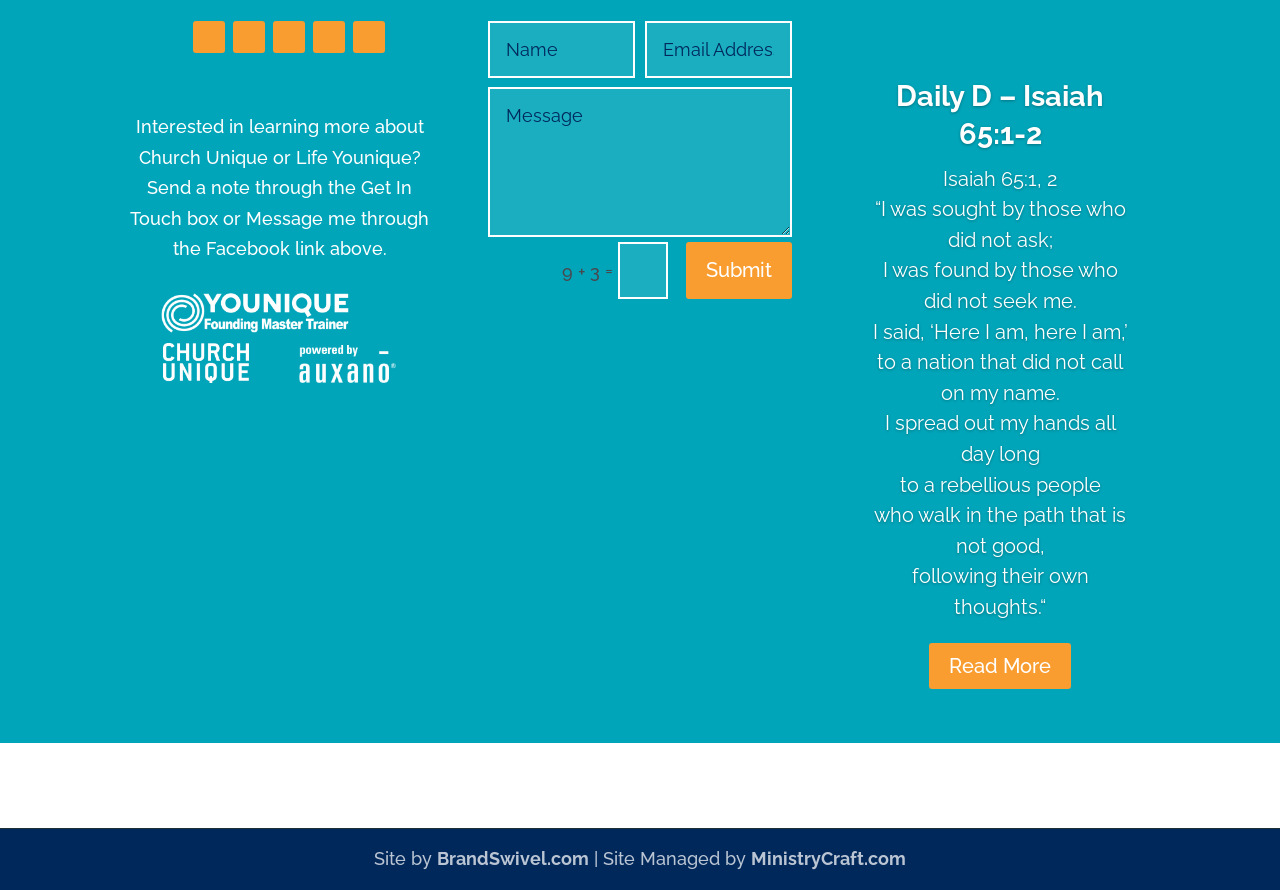Identify the bounding box coordinates for the UI element described as: "name="et_pb_contact_email_0" placeholder="Email Address"". The coordinates should be provided as four floats between 0 and 1: [left, top, right, bottom].

[0.504, 0.023, 0.619, 0.087]